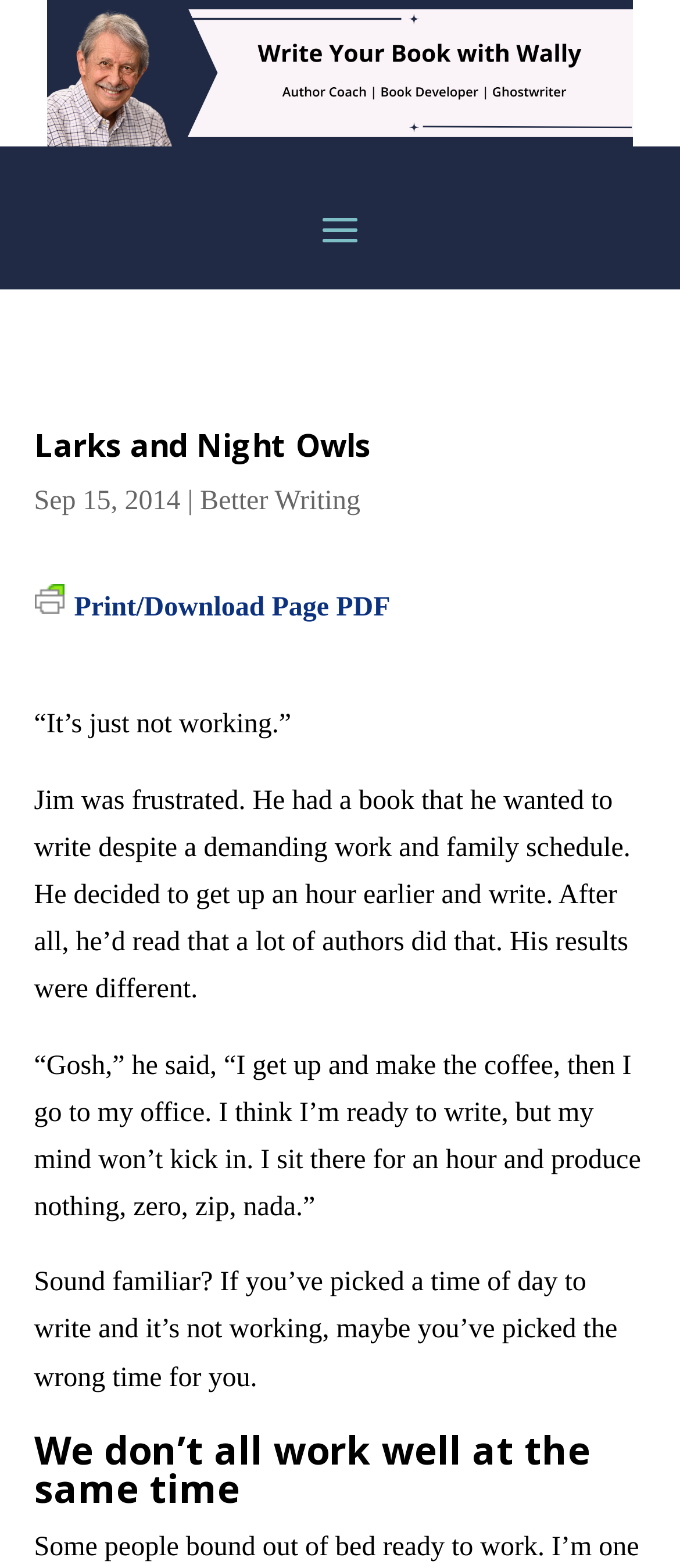What is the purpose of the 'Print Friendly, PDF & Email' button?
Please give a detailed answer to the question using the information shown in the image.

The button is labeled 'Print Friendly, PDF & Email' and has an image associated with it, suggesting that it allows users to print or download the page in a friendly format, or email it to someone.